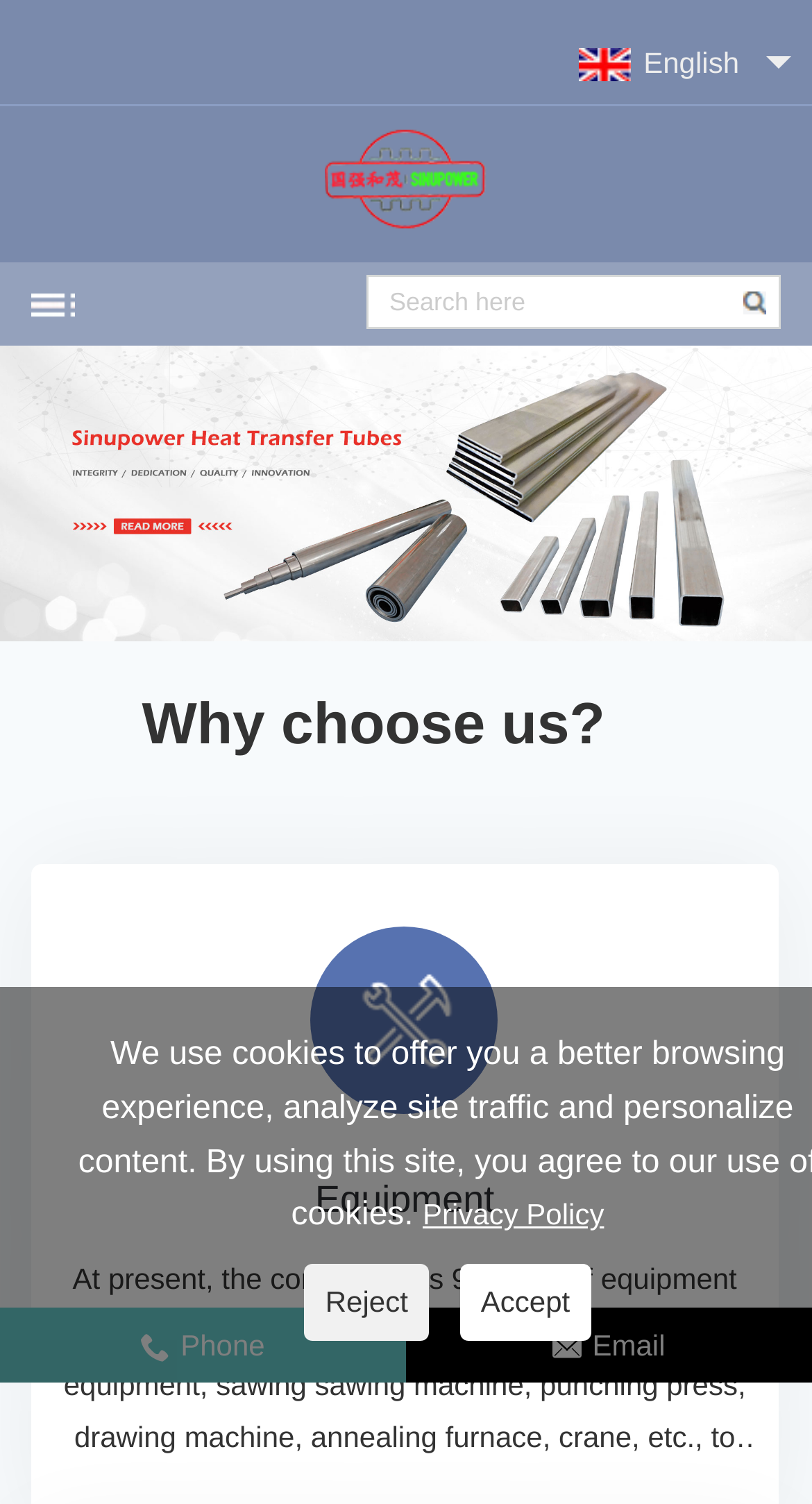Based on the image, provide a detailed and complete answer to the question: 
What is the name of the company?

The company name is displayed as a link at the top of the webpage, along with its logo, indicating that it is the official website of Sinupower Heat Transfer Tubes Changshu Ltd.